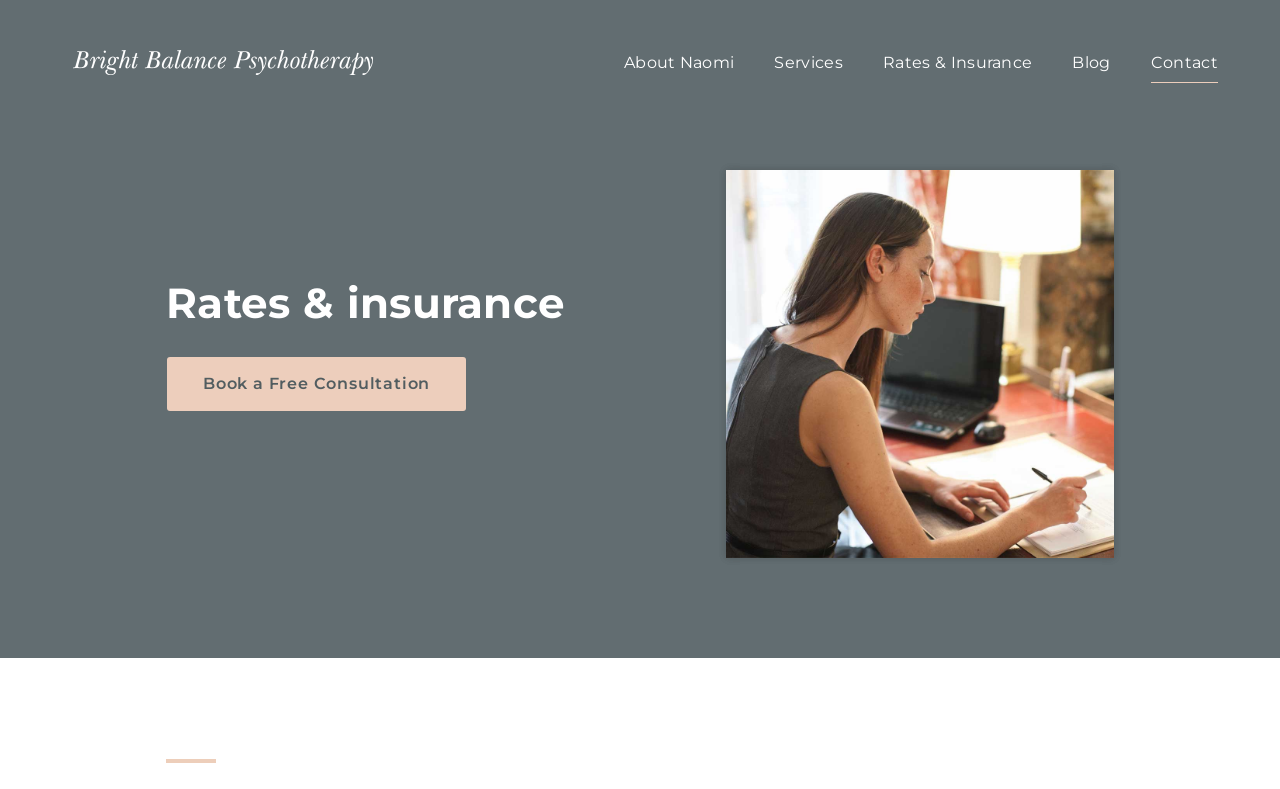What is the purpose of the 'Book a Free Consultation' link?
Using the image as a reference, answer the question in detail.

The 'Book a Free Consultation' link is likely intended for users to schedule a free consultation with the therapist, as it is placed under the 'Rates & insurance' heading and suggests a call to action.